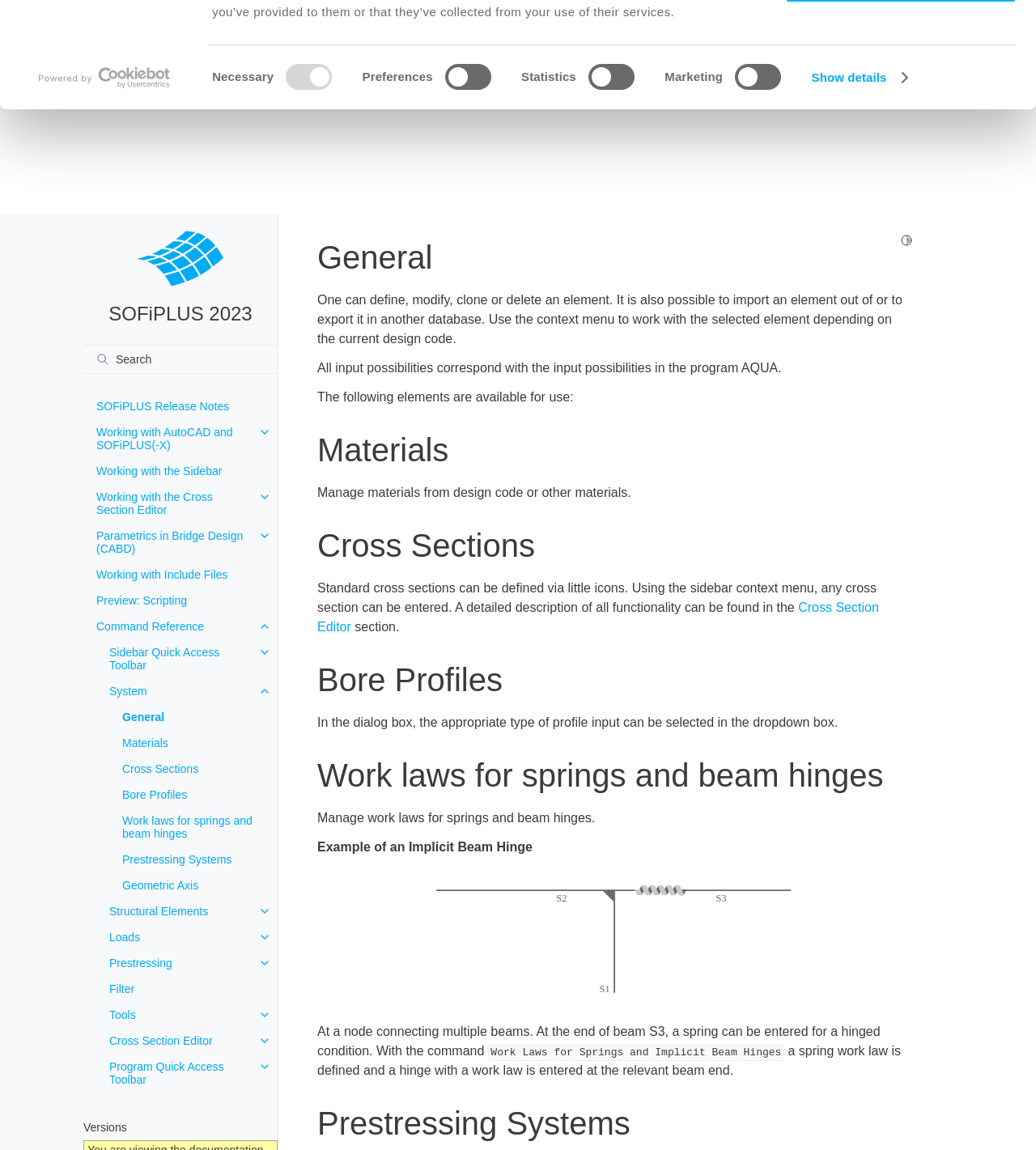Bounding box coordinates are specified in the format (top-left x, top-left y, bottom-right x, bottom-right y). All values are floating point numbers bounded between 0 and 1. Please provide the bounding box coordinate of the region this sentence describes: Parametrics in Bridge Design (CABD)

[0.08, 0.455, 0.268, 0.489]